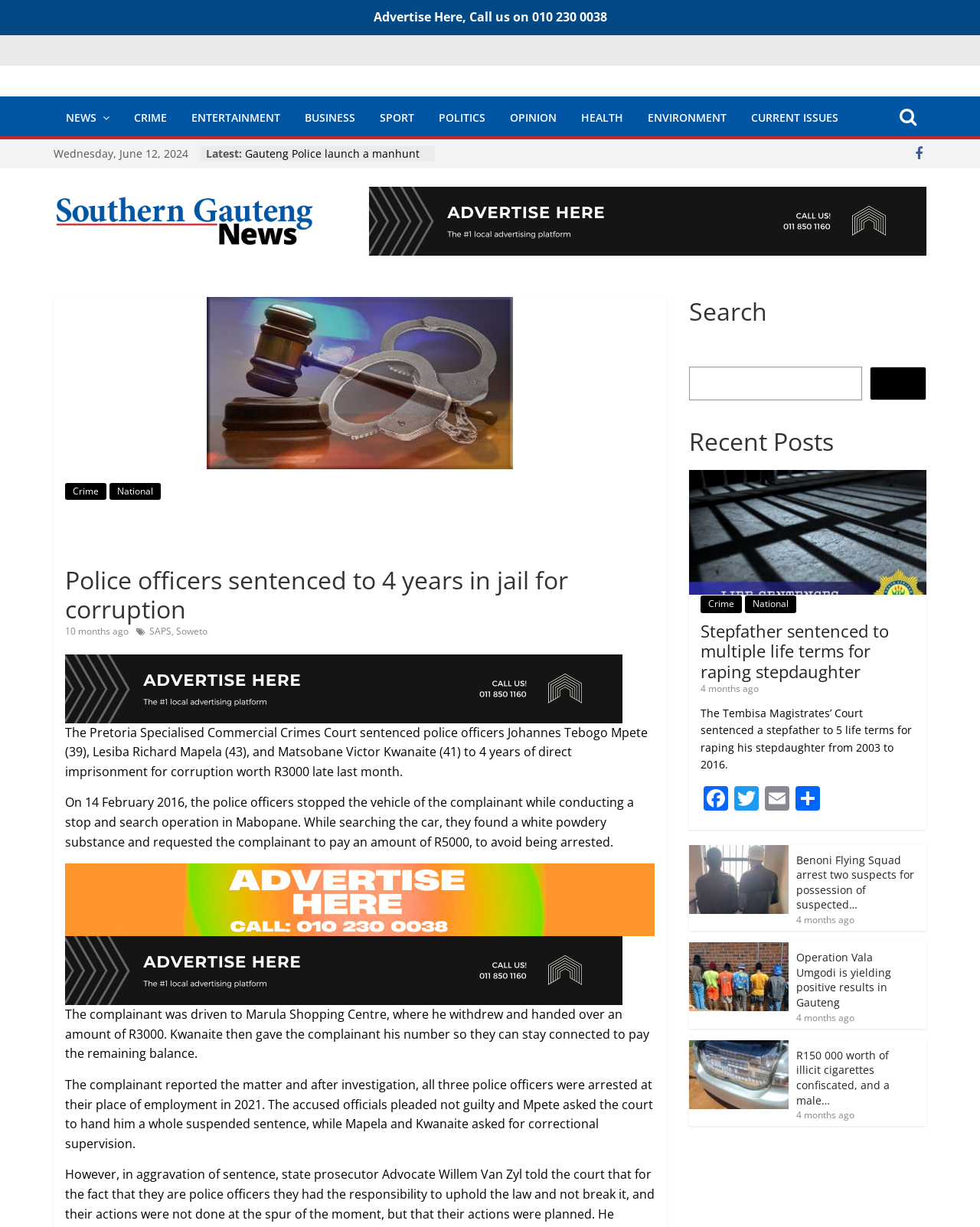Find the bounding box coordinates of the element I should click to carry out the following instruction: "Search for something".

[0.703, 0.299, 0.88, 0.326]